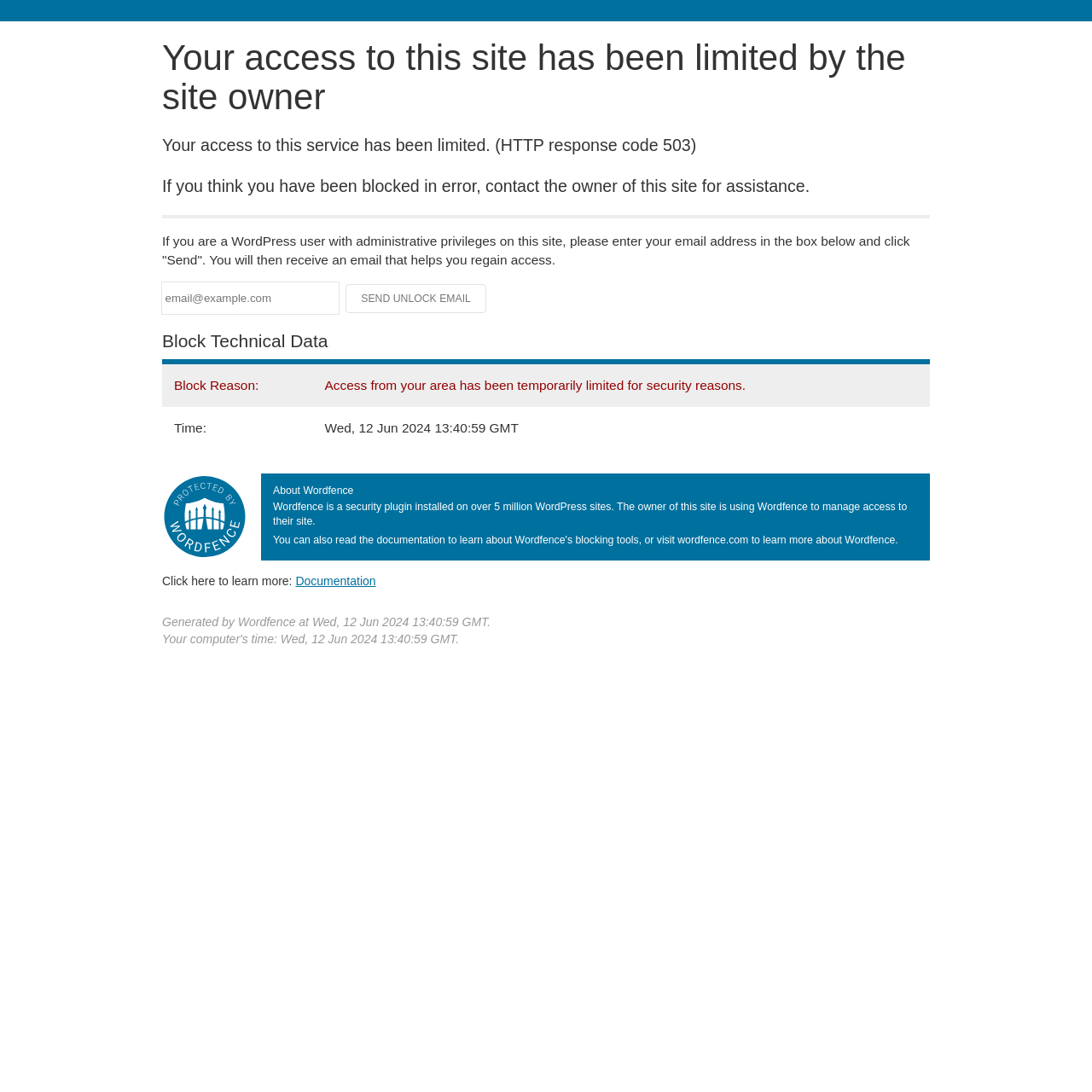Using the format (top-left x, top-left y, bottom-right x, bottom-right y), and given the element description, identify the bounding box coordinates within the screenshot: Documentation

[0.271, 0.526, 0.344, 0.538]